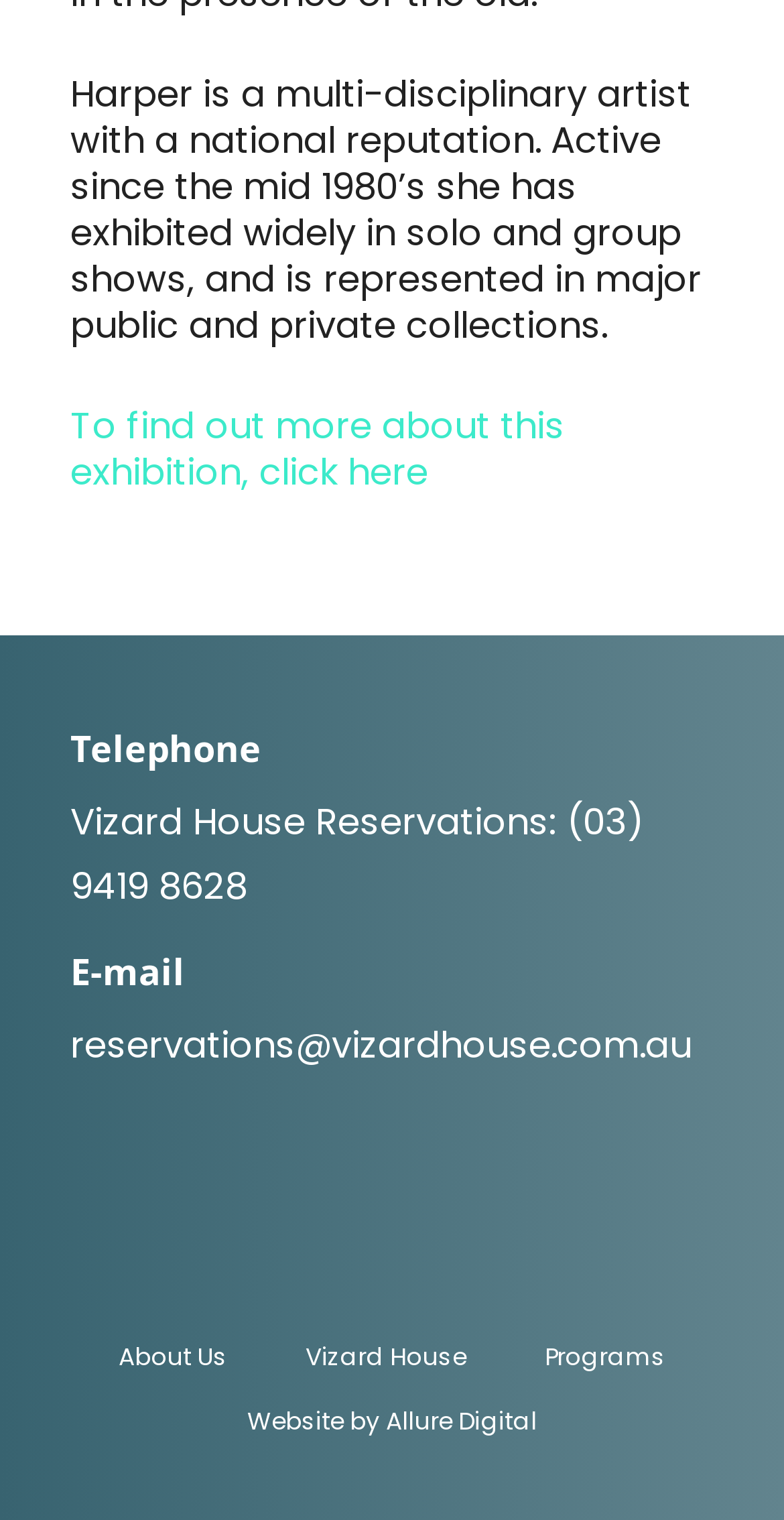What is the exhibition information link labeled?
Your answer should be a single word or phrase derived from the screenshot.

click here